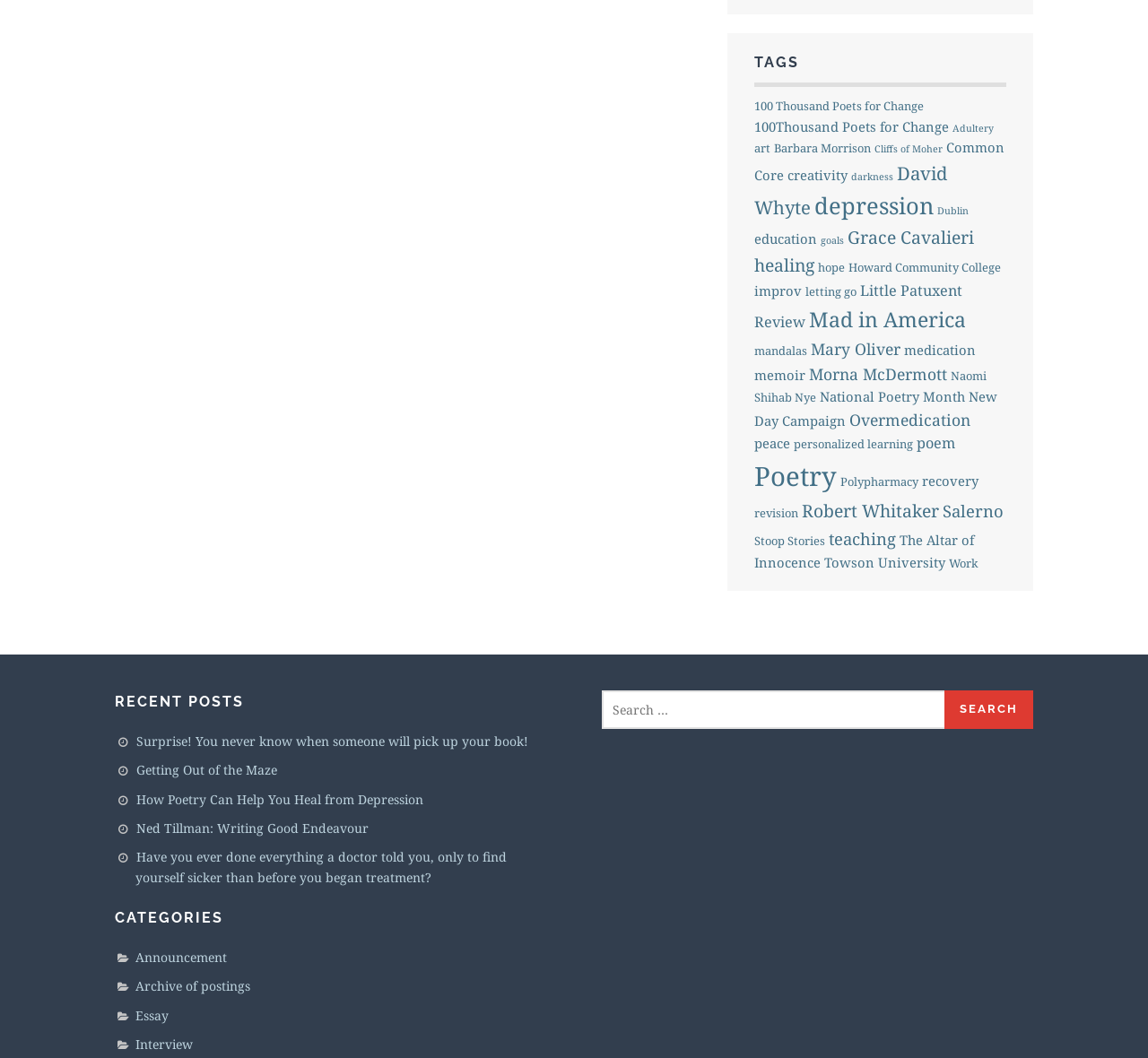What is the title of the first recent post?
We need a detailed and meticulous answer to the question.

I looked at the 'RECENT POSTS' section and found that the first post is titled 'Surprise! You never know when someone will pick up your book!'.